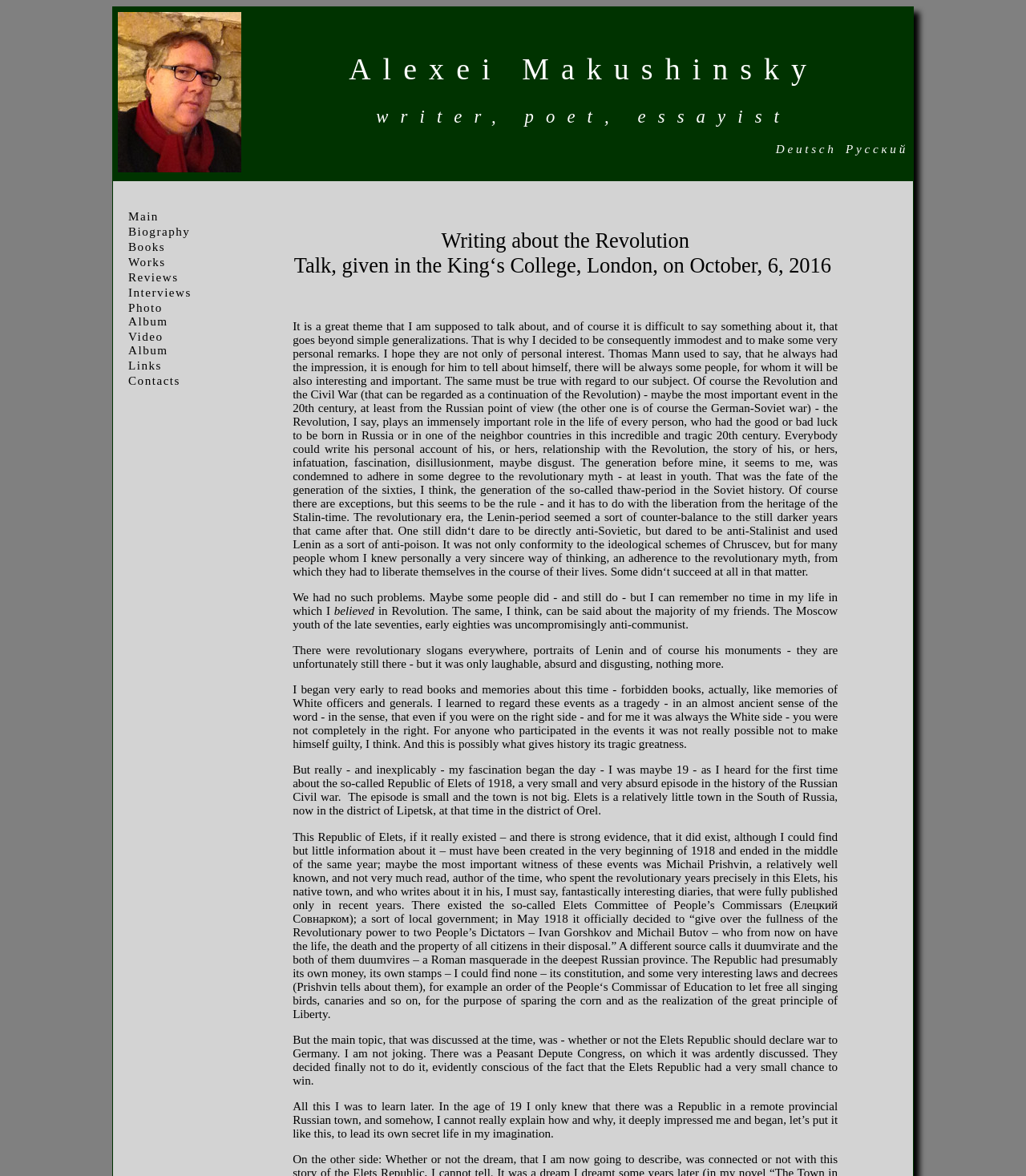Please provide the bounding box coordinates for the element that needs to be clicked to perform the following instruction: "Go to the works page". The coordinates should be given as four float numbers between 0 and 1, i.e., [left, top, right, bottom].

[0.125, 0.217, 0.161, 0.228]